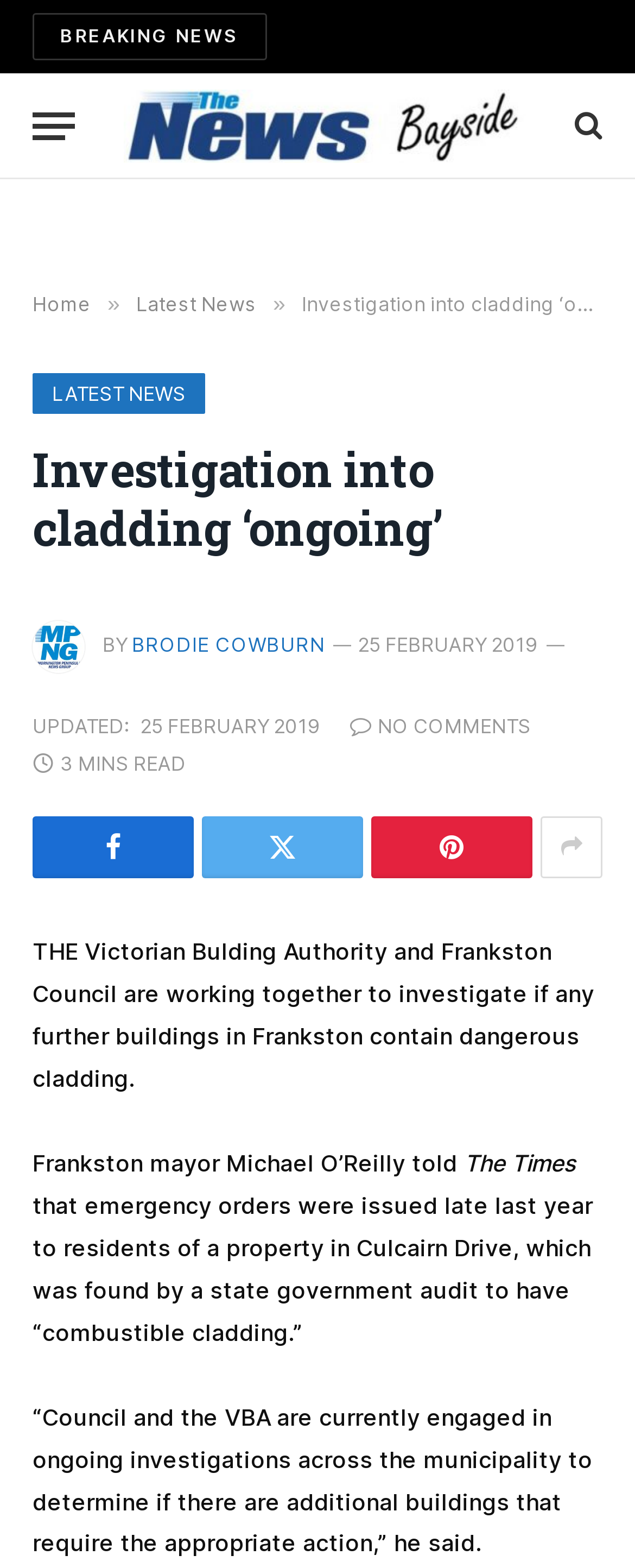Please identify the bounding box coordinates of the area that needs to be clicked to follow this instruction: "Click on BREAKING NEWS".

[0.051, 0.008, 0.42, 0.038]